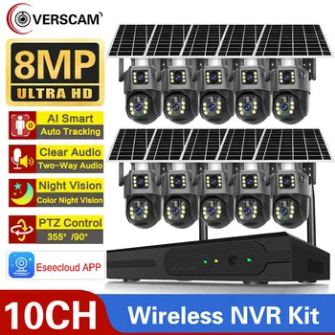What is the horizontal rotation of the PTZ Control?
Provide an in-depth and detailed explanation in response to the question.

According to the caption, the PTZ Control allows for a 355° horizontal and 90° vertical rotation, enabling flexible monitoring of the surroundings.